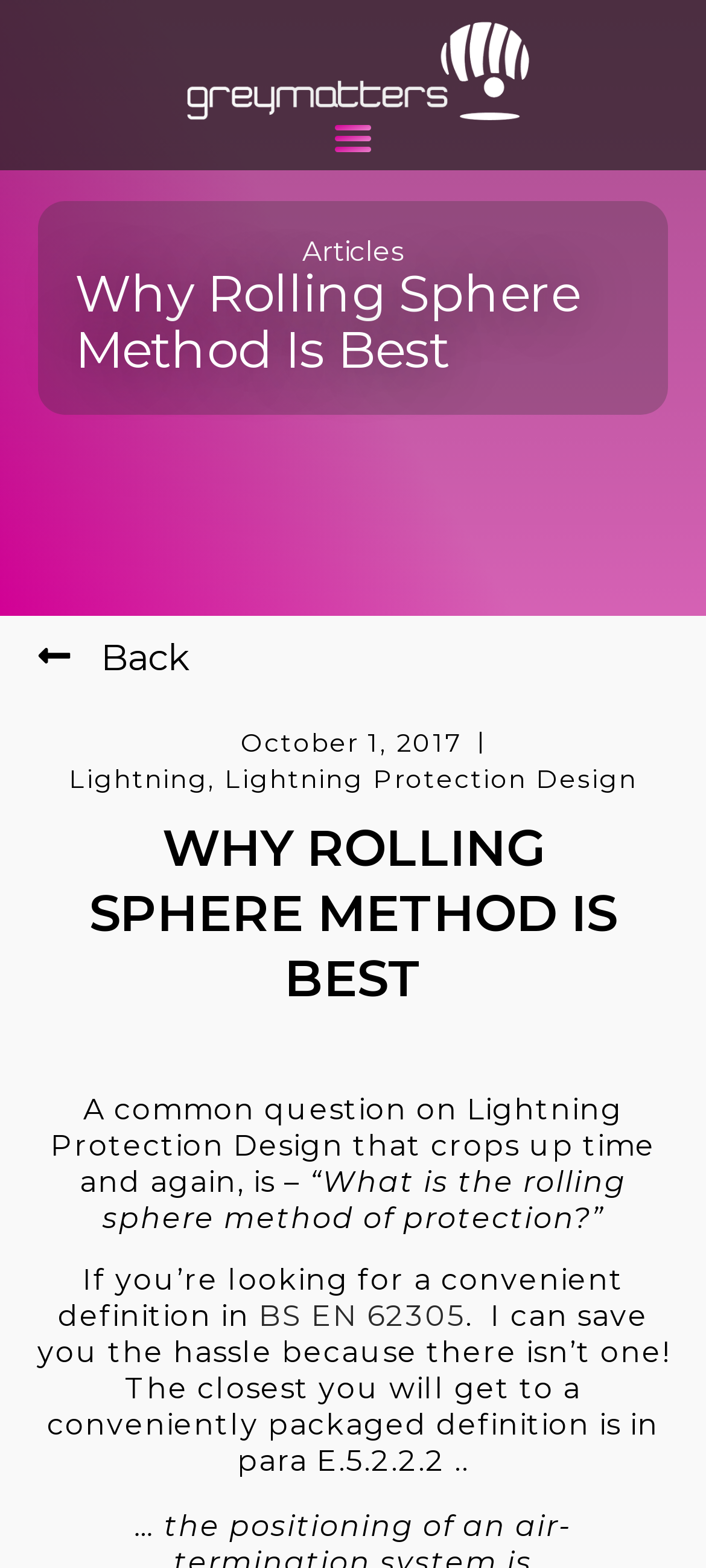Determine the bounding box coordinates of the UI element described by: "BS EN 62305".

[0.367, 0.828, 0.659, 0.85]